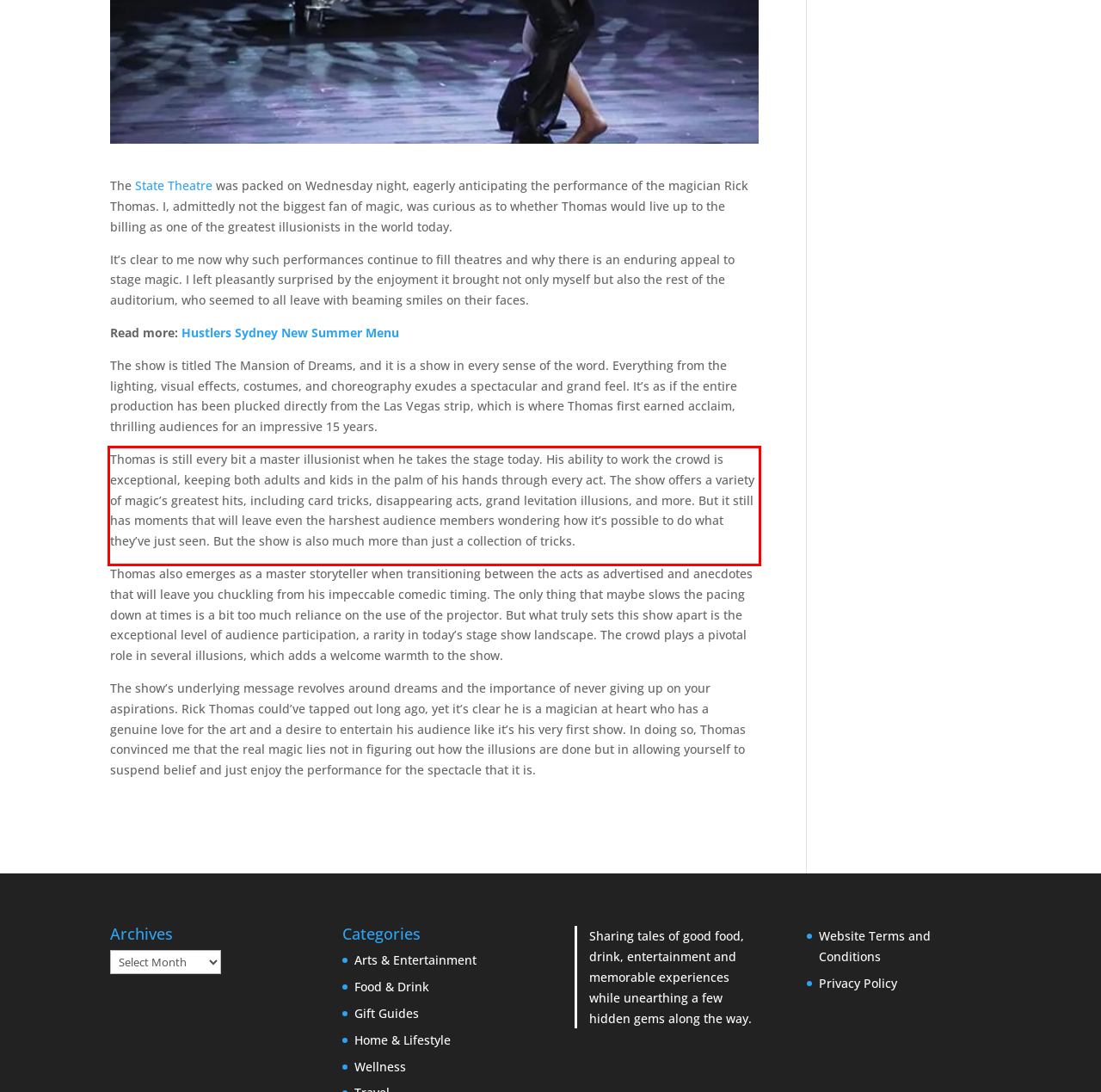Please examine the screenshot of the webpage and read the text present within the red rectangle bounding box.

Thomas is still every bit a master illusionist when he takes the stage today. His ability to work the crowd is exceptional, keeping both adults and kids in the palm of his hands through every act. The show offers a variety of magic’s greatest hits, including card tricks, disappearing acts, grand levitation illusions, and more. But it still has moments that will leave even the harshest audience members wondering how it’s possible to do what they’ve just seen. But the show is also much more than just a collection of tricks.